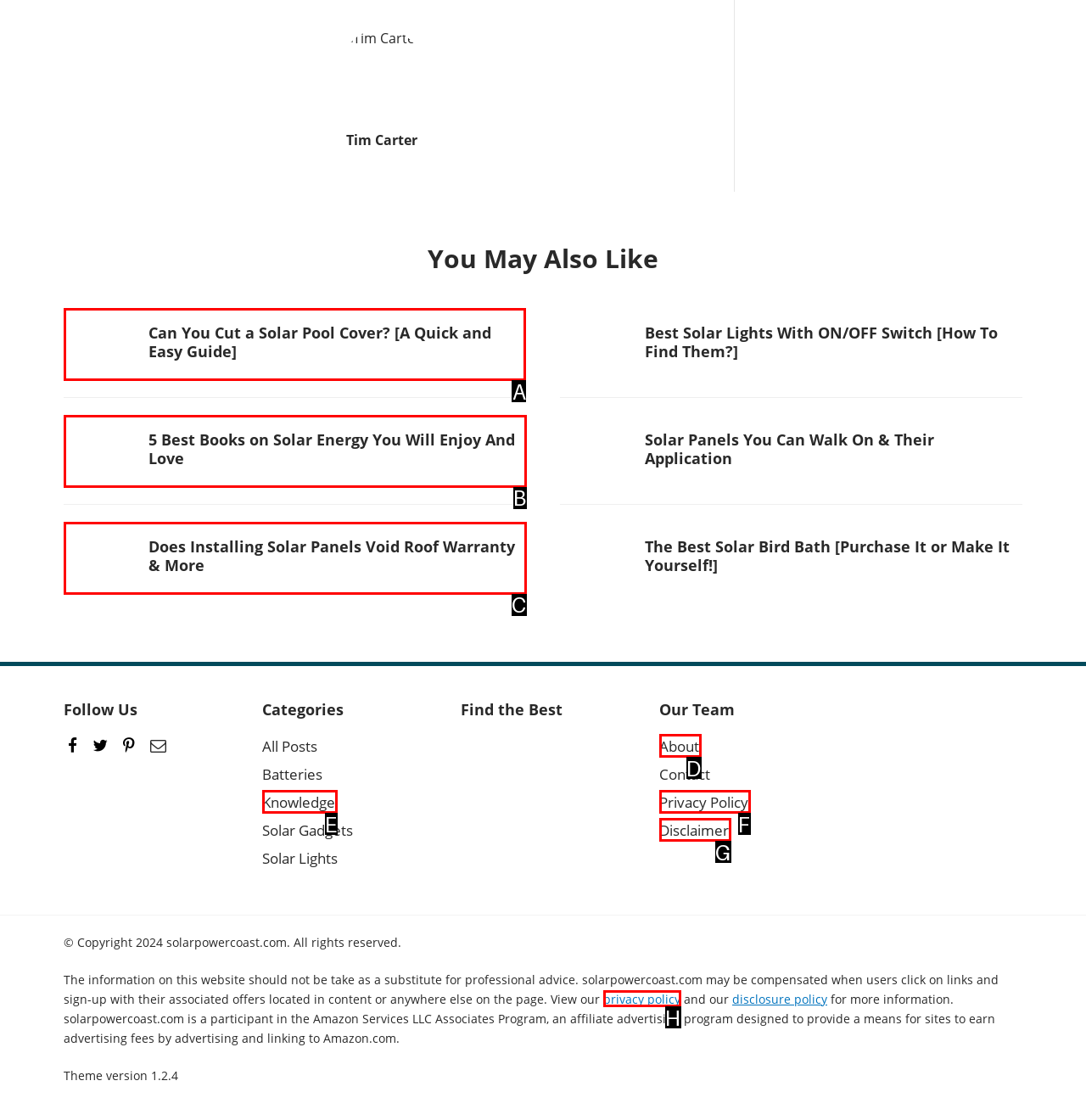Decide which UI element to click to accomplish the task: View the 'Neighbourhood' page
Respond with the corresponding option letter.

None